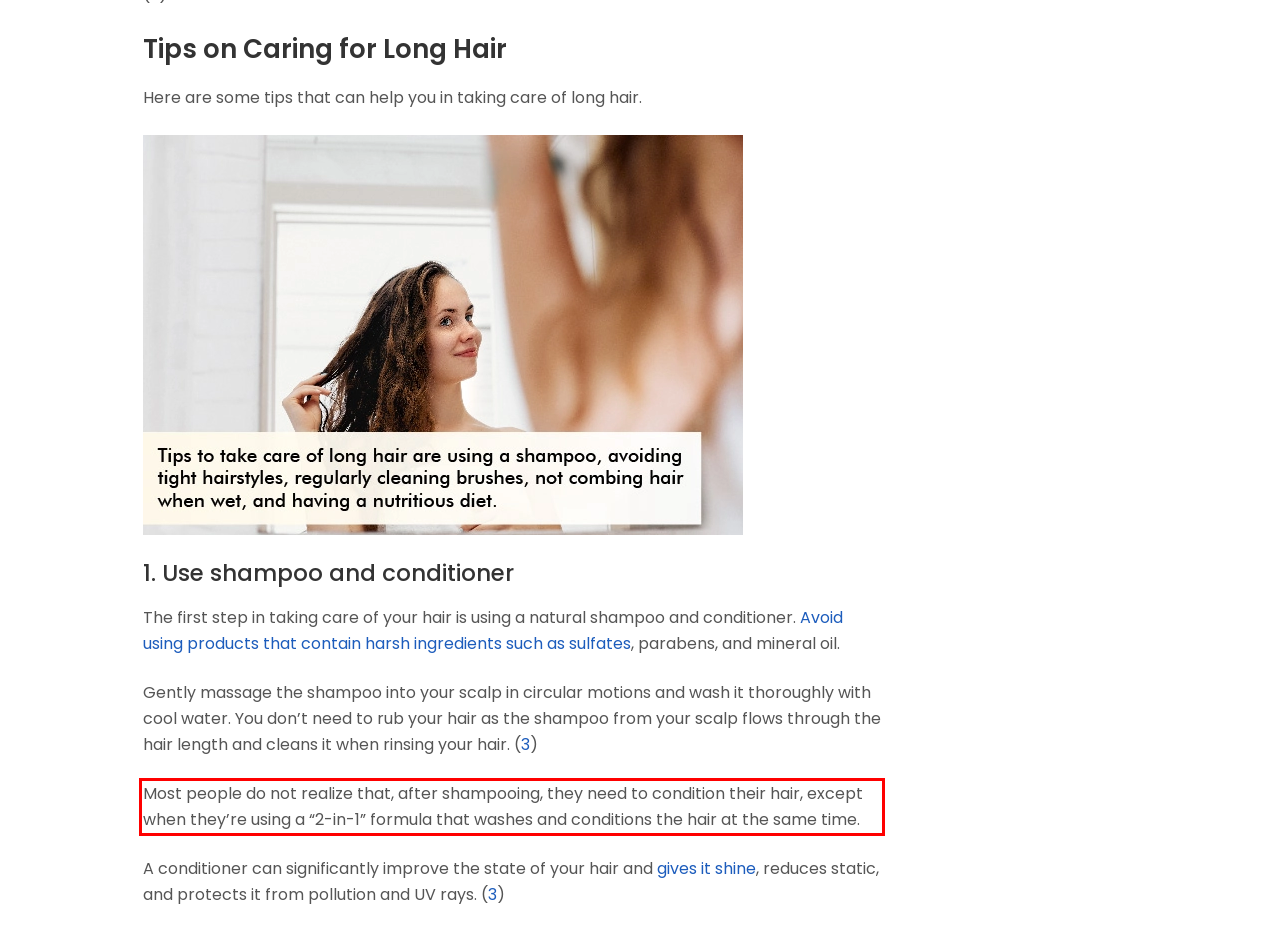The screenshot you have been given contains a UI element surrounded by a red rectangle. Use OCR to read and extract the text inside this red rectangle.

Most people do not realize that, after shampooing, they need to condition their hair, except when they’re using a “2-in-1” formula that washes and conditions the hair at the same time.